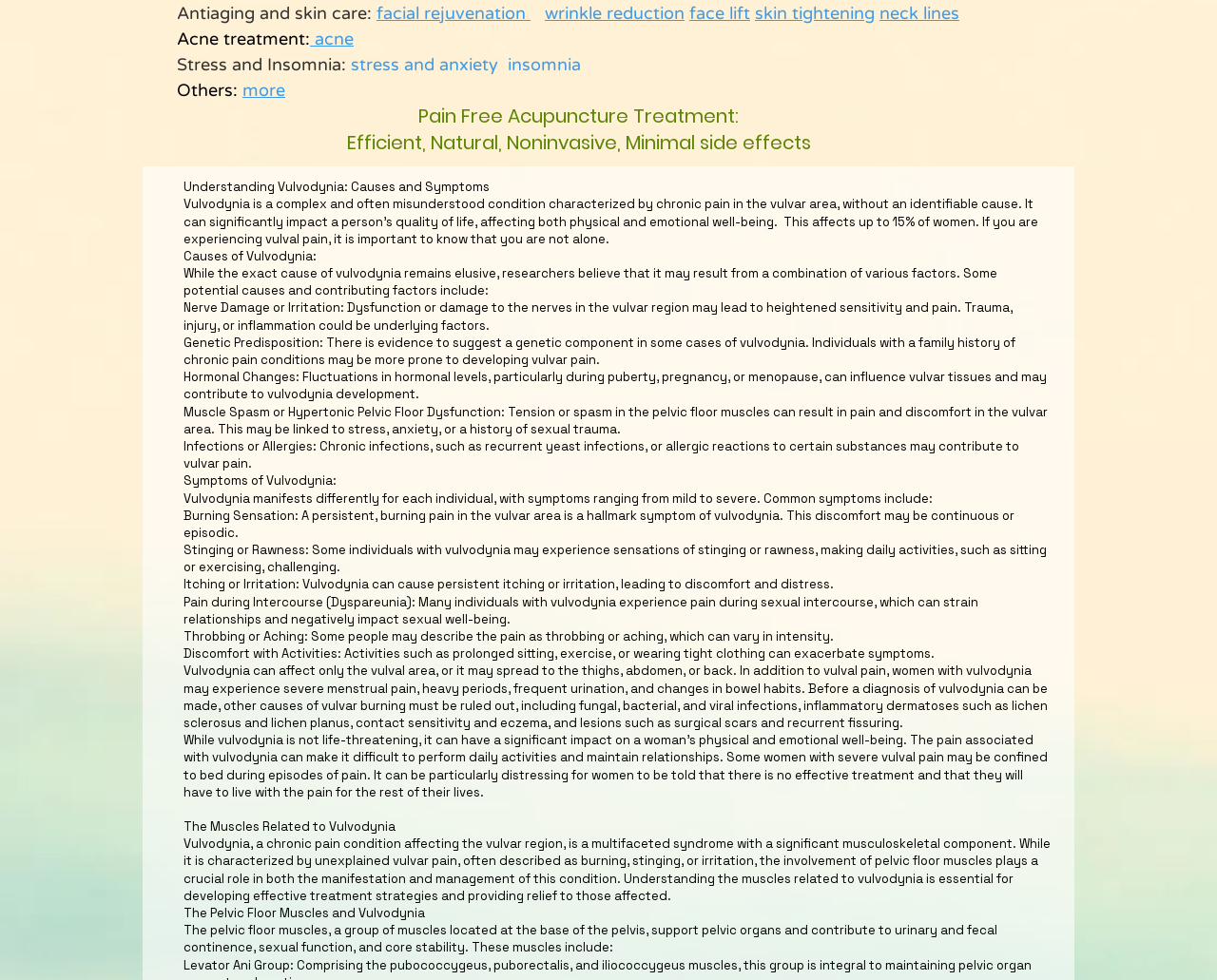Please determine the bounding box of the UI element that matches this description: Black Shuck Books. The coordinates should be given as (top-left x, top-left y, bottom-right x, bottom-right y), with all values between 0 and 1.

None